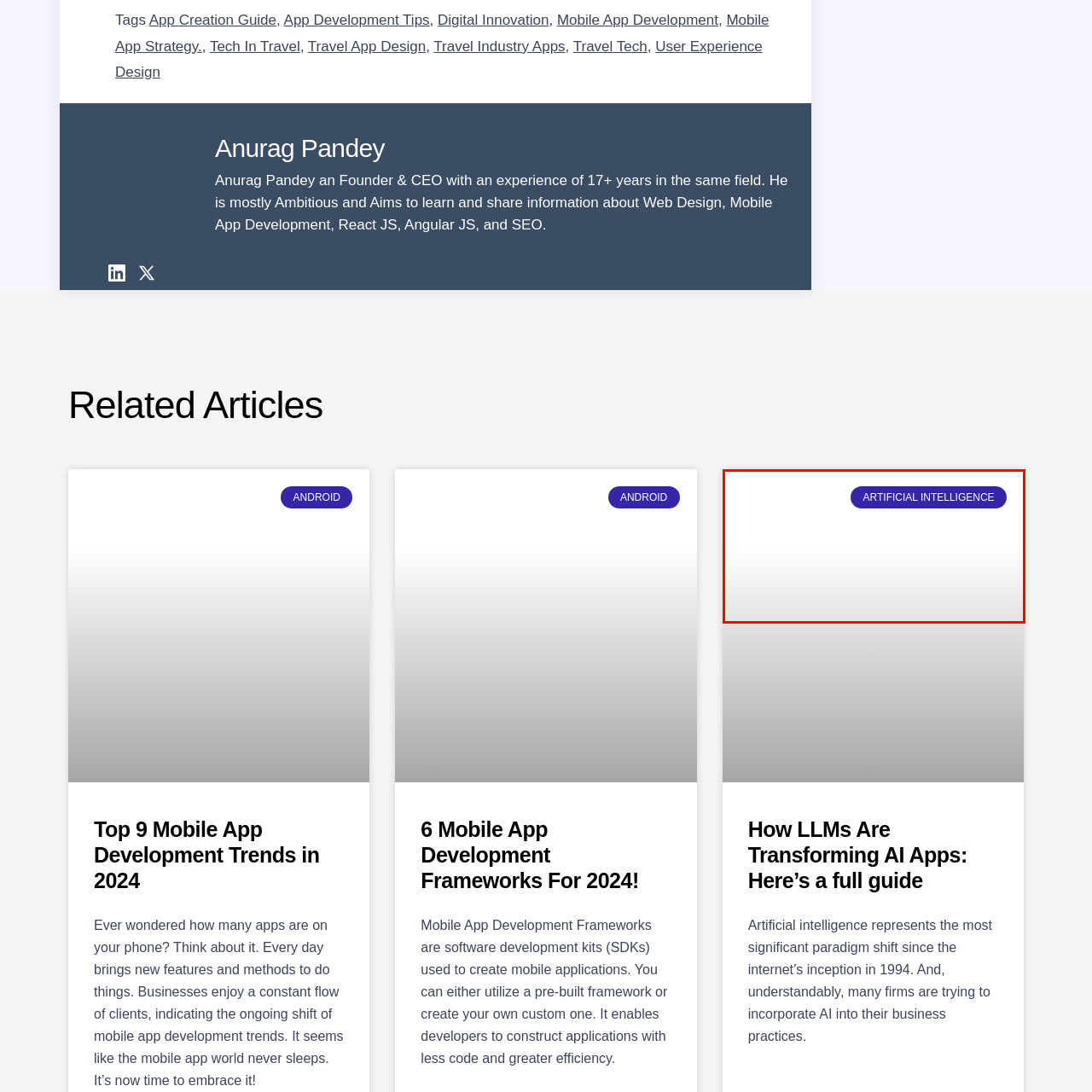What is the button likely to lead to?
Inspect the part of the image highlighted by the red bounding box and give a detailed answer to the question.

The button is labeled 'ARTIFICIAL INTELLIGENCE' and appears to be a clickable element, suggesting that it will direct users to information, resources, or content related to artificial intelligence, which is the thematic focus of the user interface.